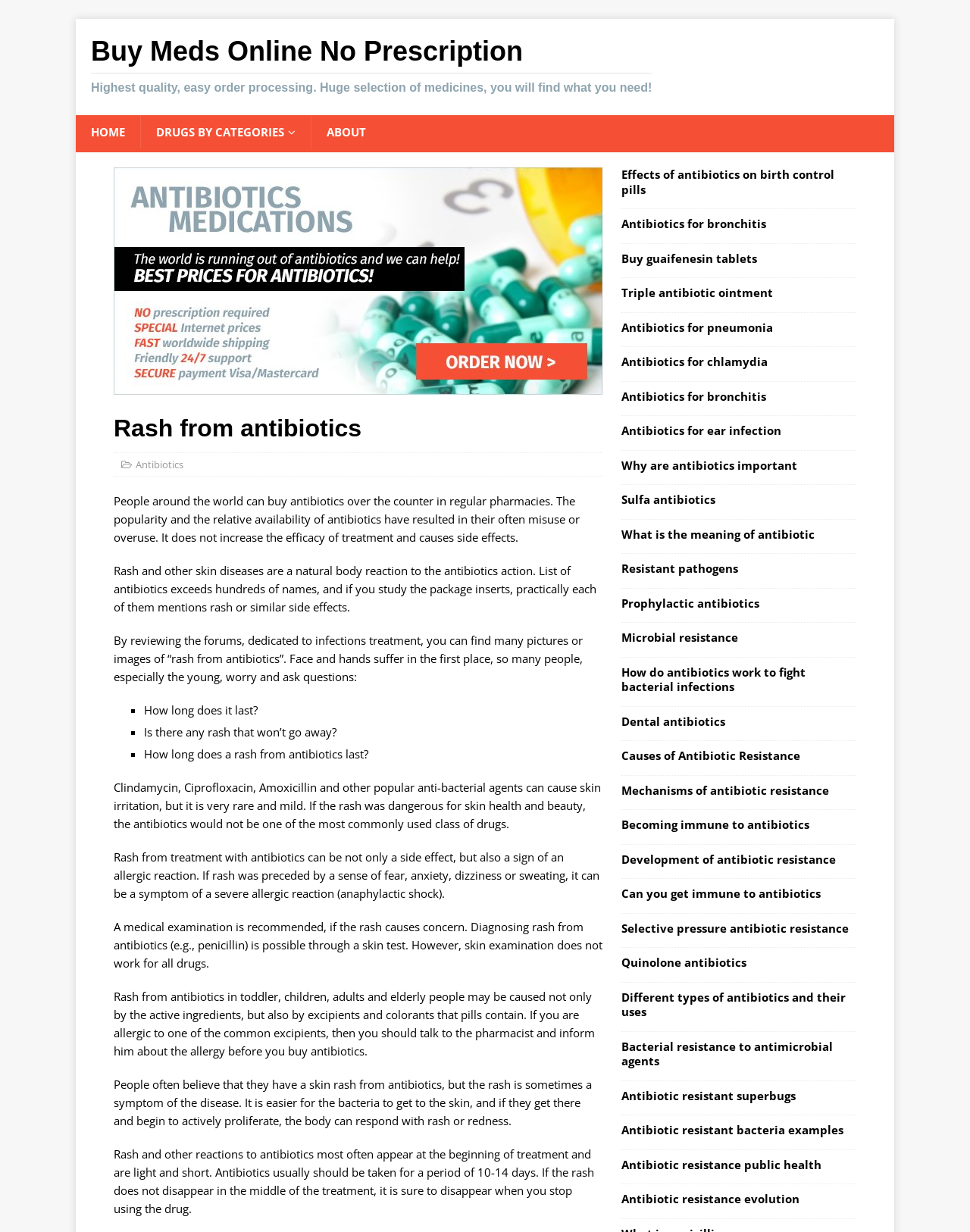Identify the bounding box coordinates necessary to click and complete the given instruction: "Go to 'HOME'".

[0.078, 0.093, 0.145, 0.121]